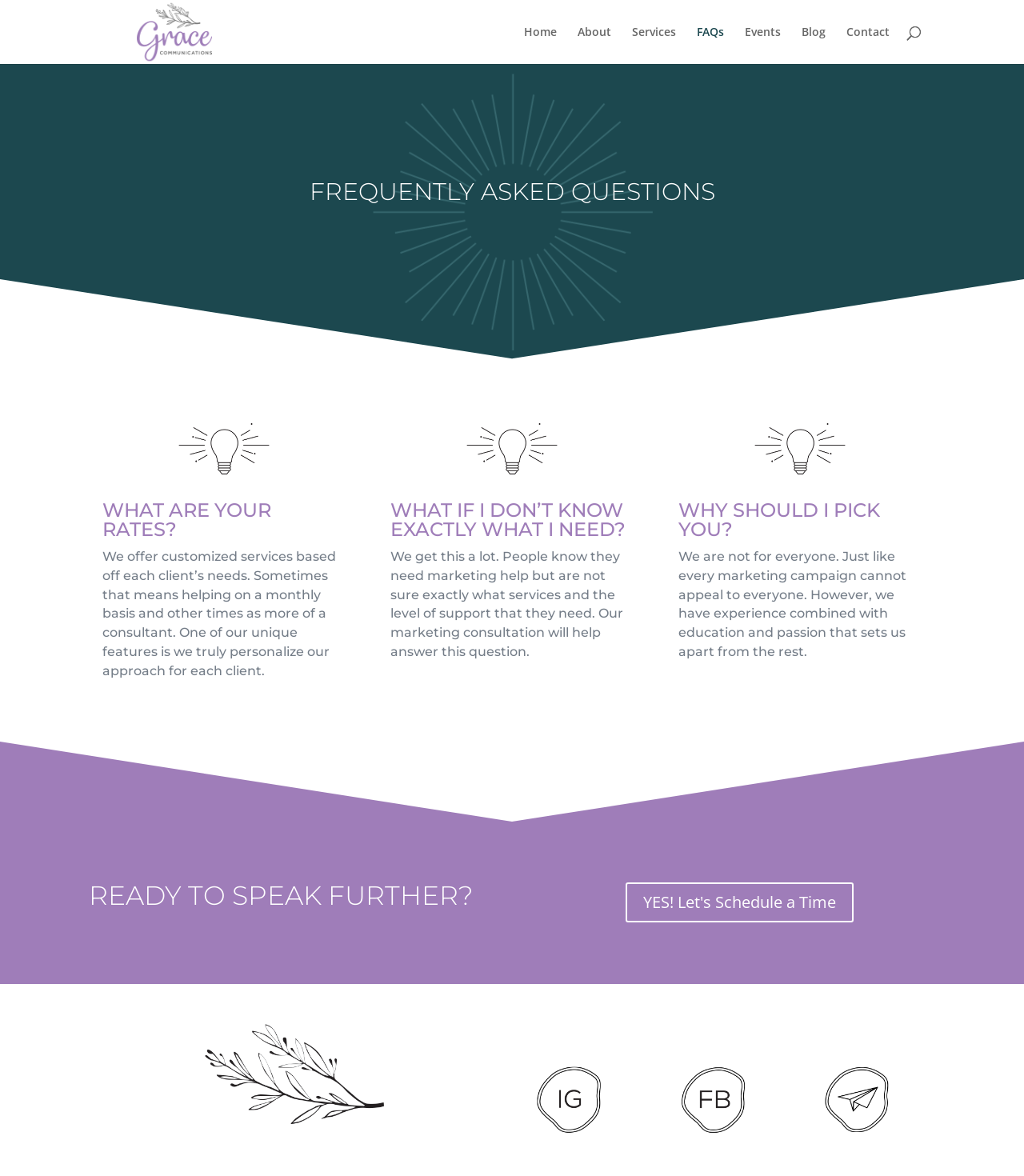Kindly determine the bounding box coordinates for the clickable area to achieve the given instruction: "visit blog".

[0.783, 0.022, 0.806, 0.054]